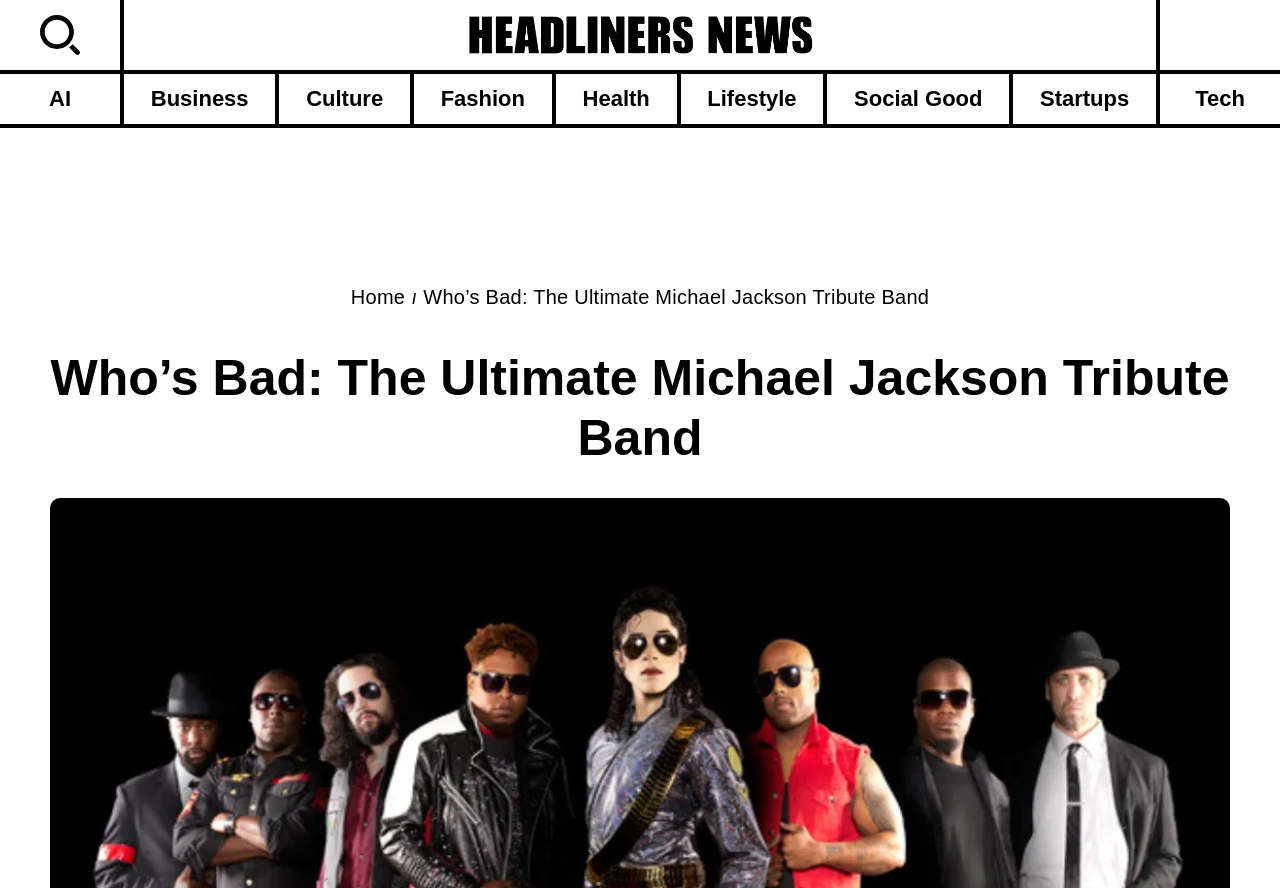Highlight the bounding box coordinates of the element that should be clicked to carry out the following instruction: "Explore Who’s Bad: The Ultimate Michael Jackson Tribute Band". The coordinates must be given as four float numbers ranging from 0 to 1, i.e., [left, top, right, bottom].

[0.331, 0.323, 0.726, 0.347]